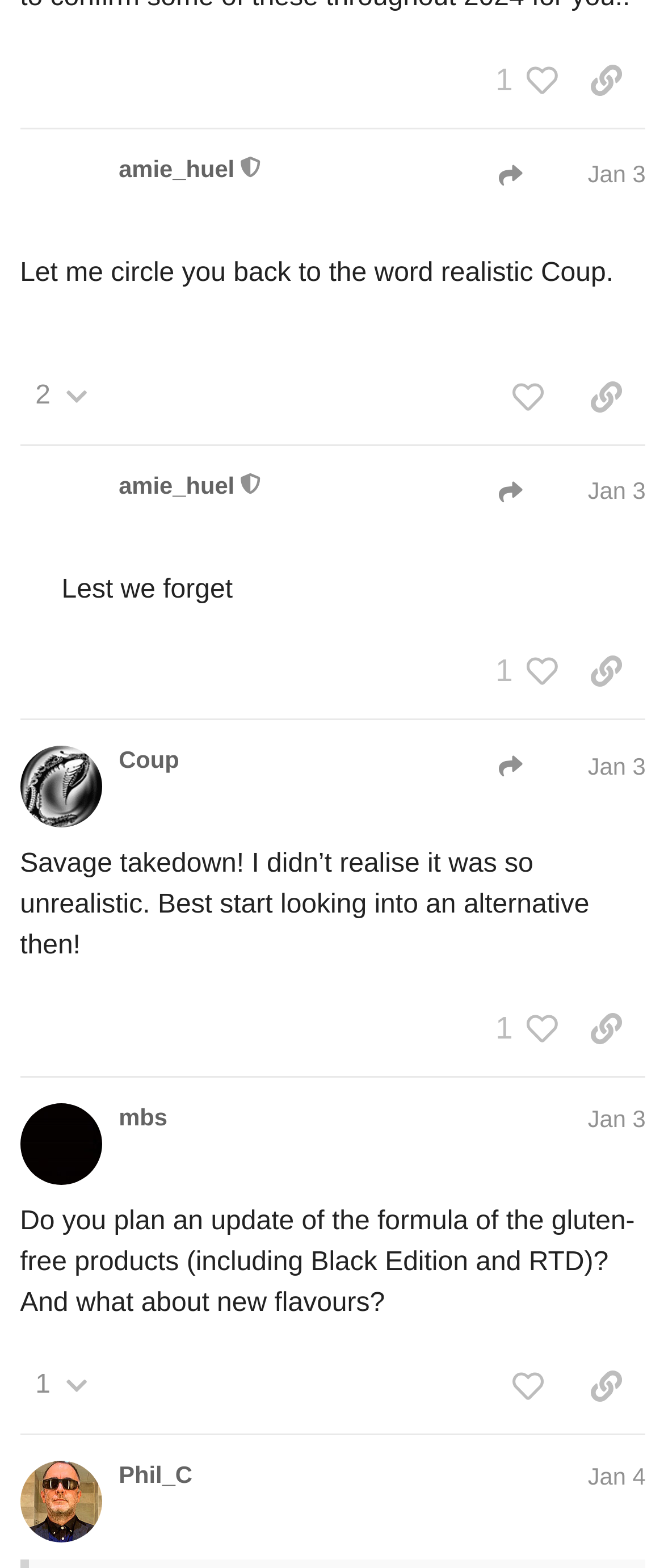Please determine the bounding box coordinates of the section I need to click to accomplish this instruction: "Like post #17".

[0.736, 0.231, 0.854, 0.274]